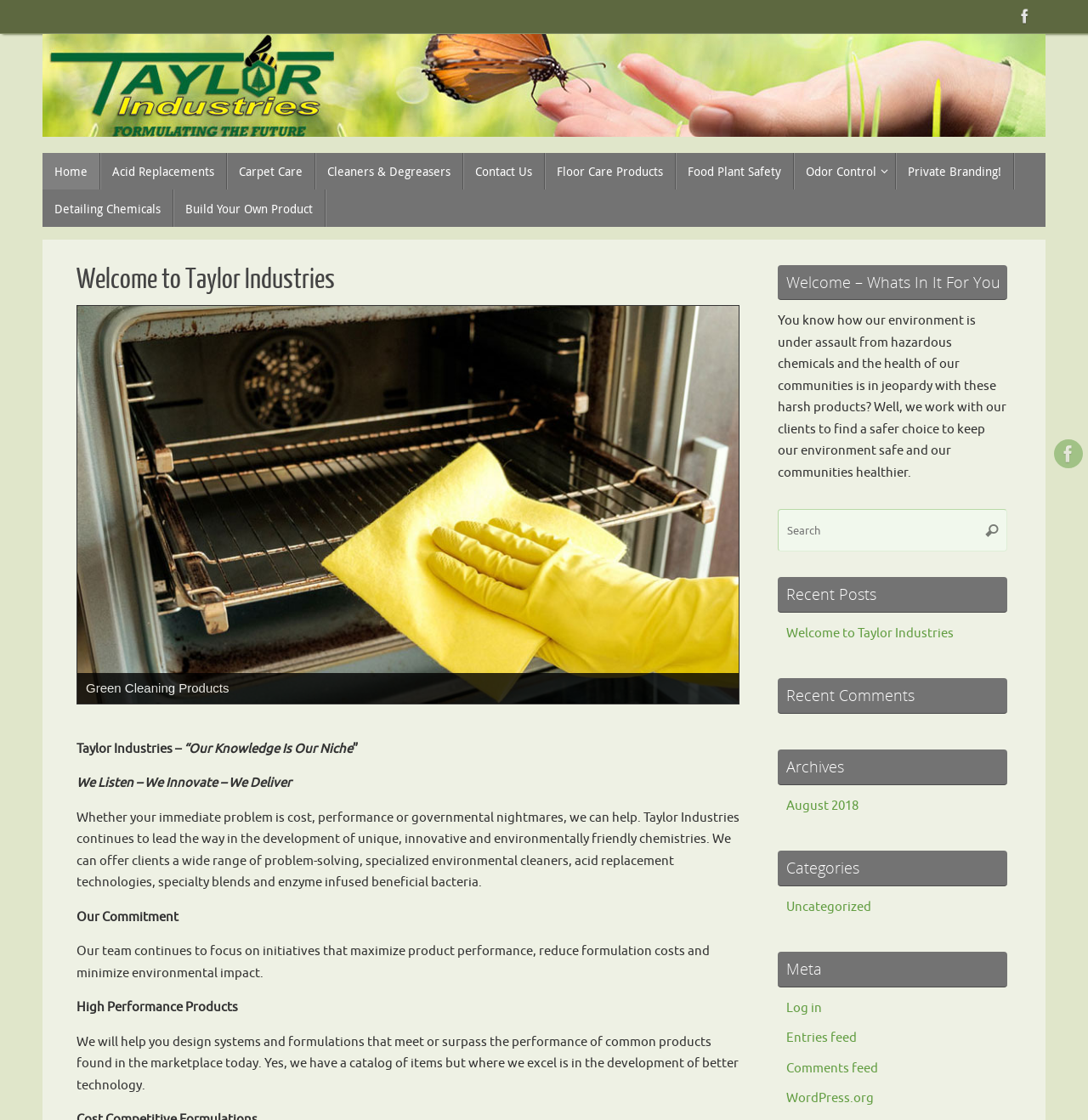Using a single word or phrase, answer the following question: 
What is the company name on the webpage?

Taylor Industries, LLC